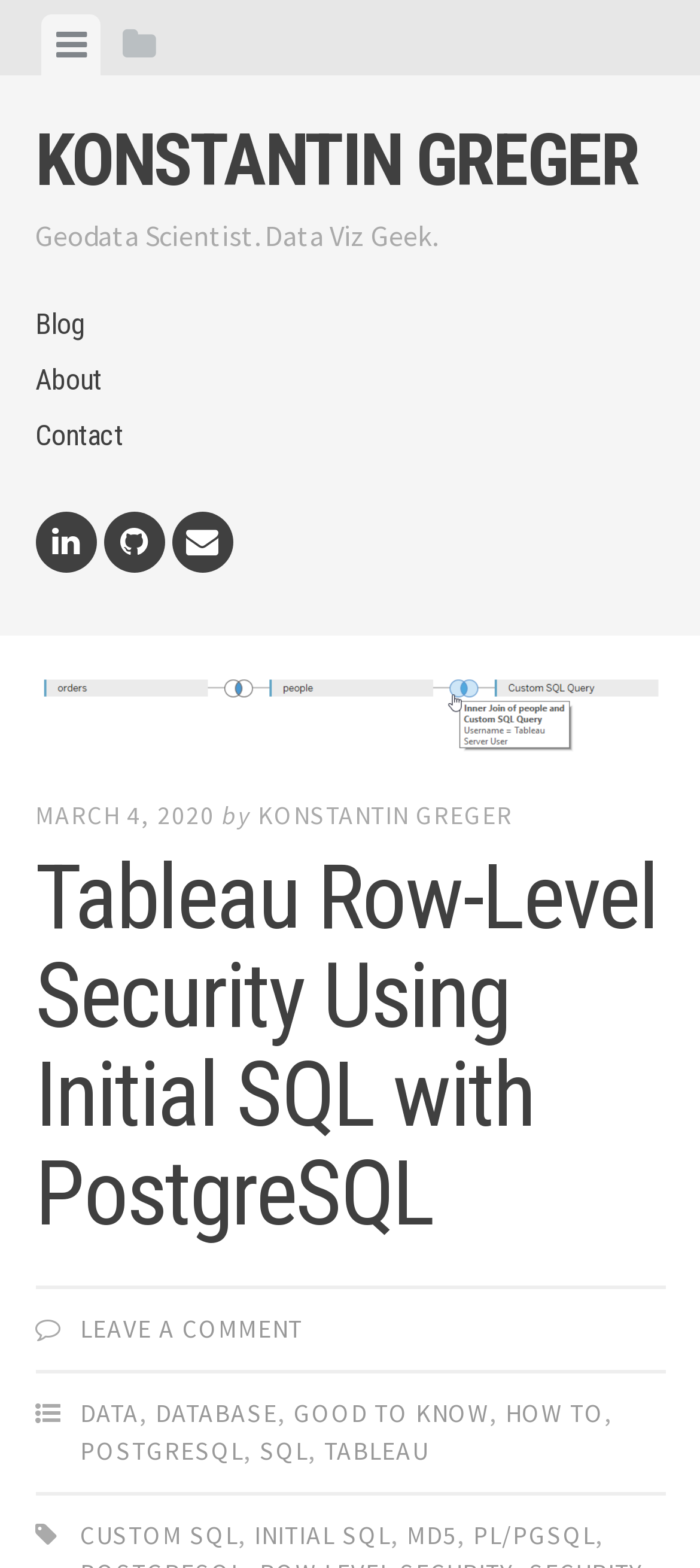Give the bounding box coordinates for the element described as: "Good to Know".

[0.419, 0.891, 0.699, 0.911]